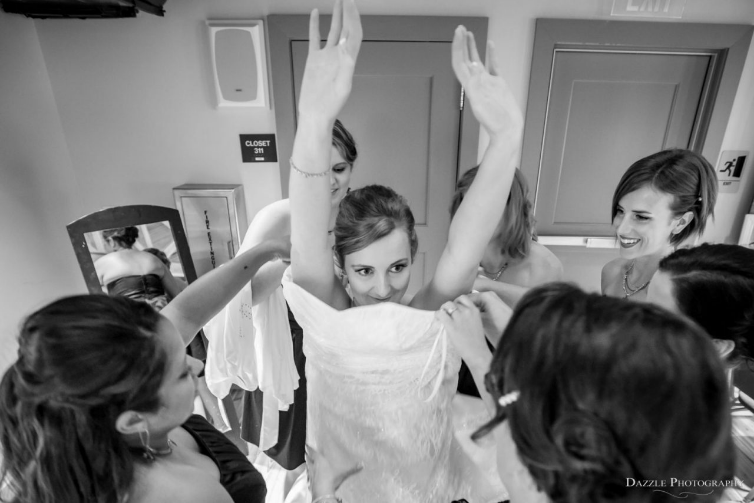Can you give a detailed response to the following question using the information from the image? What is the mood of the atmosphere in the image?

The expressions of excitement and camaraderie on the faces of the bride and her friends, combined with the overall sense of love and celebration, convey a joyful and lively atmosphere in the image.